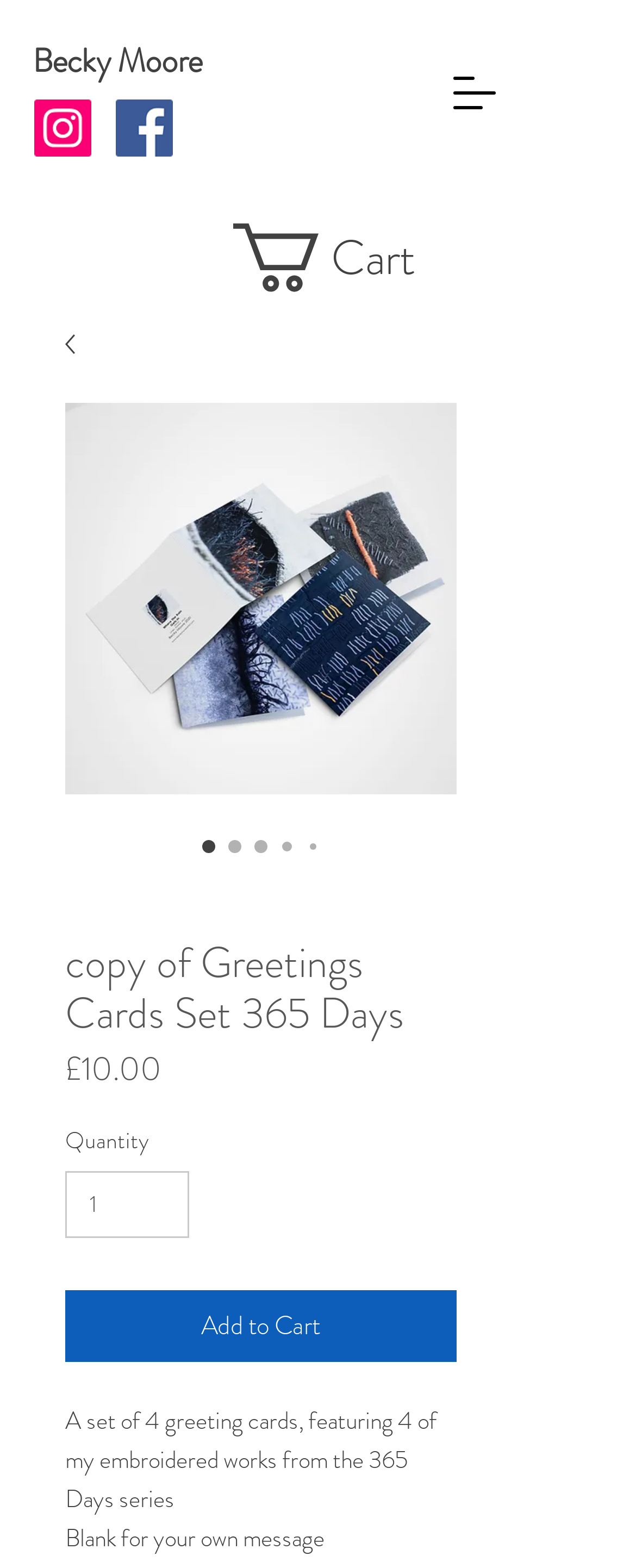Answer this question in one word or a short phrase: What is the price of the greeting cards set?

£10.00